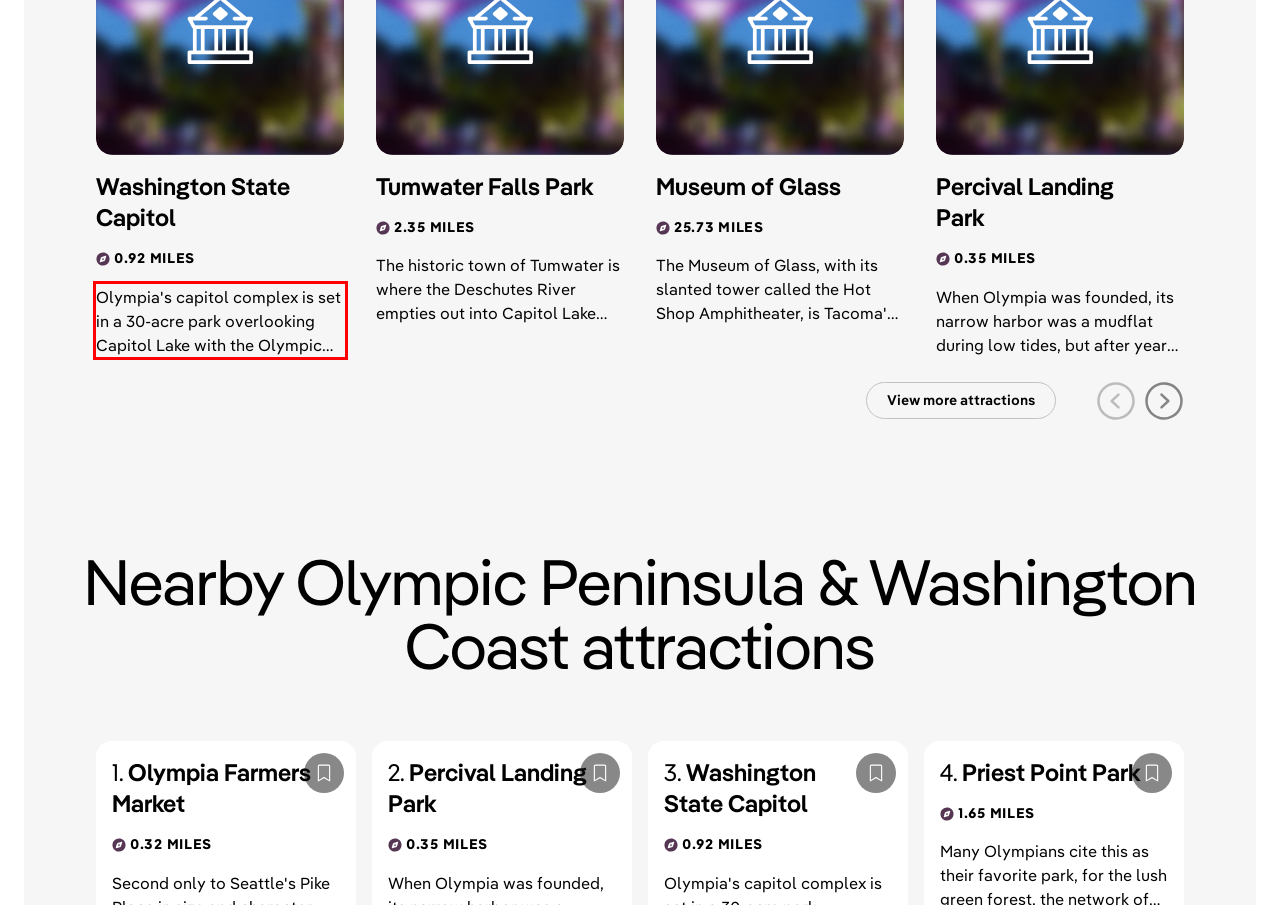Within the screenshot of a webpage, identify the red bounding box and perform OCR to capture the text content it contains.

Olympia's capitol complex is set in a 30-acre park overlooking Capitol Lake with the Olympic Mountains glistening in the background. The campus' crowning…